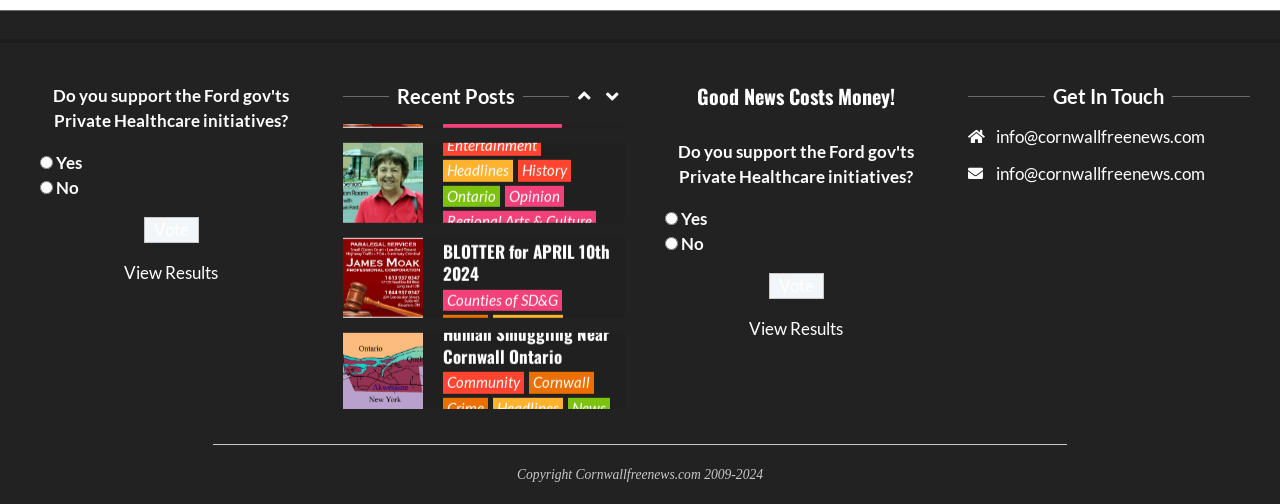Respond to the question with just a single word or phrase: 
What is the copyright year range of Cornwall Free News?

2009-2024